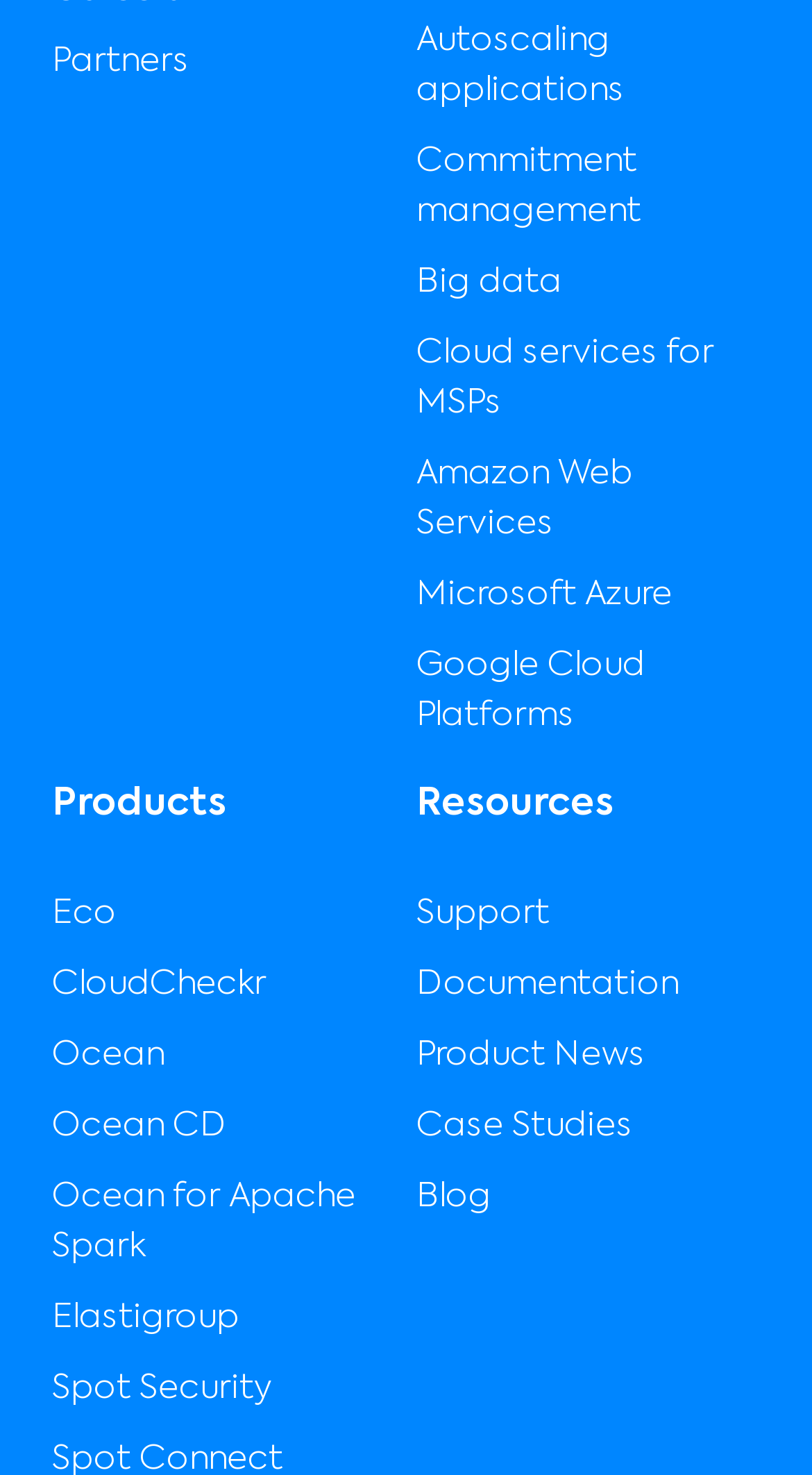Please reply to the following question using a single word or phrase: 
What is the first link on the left side?

Partners